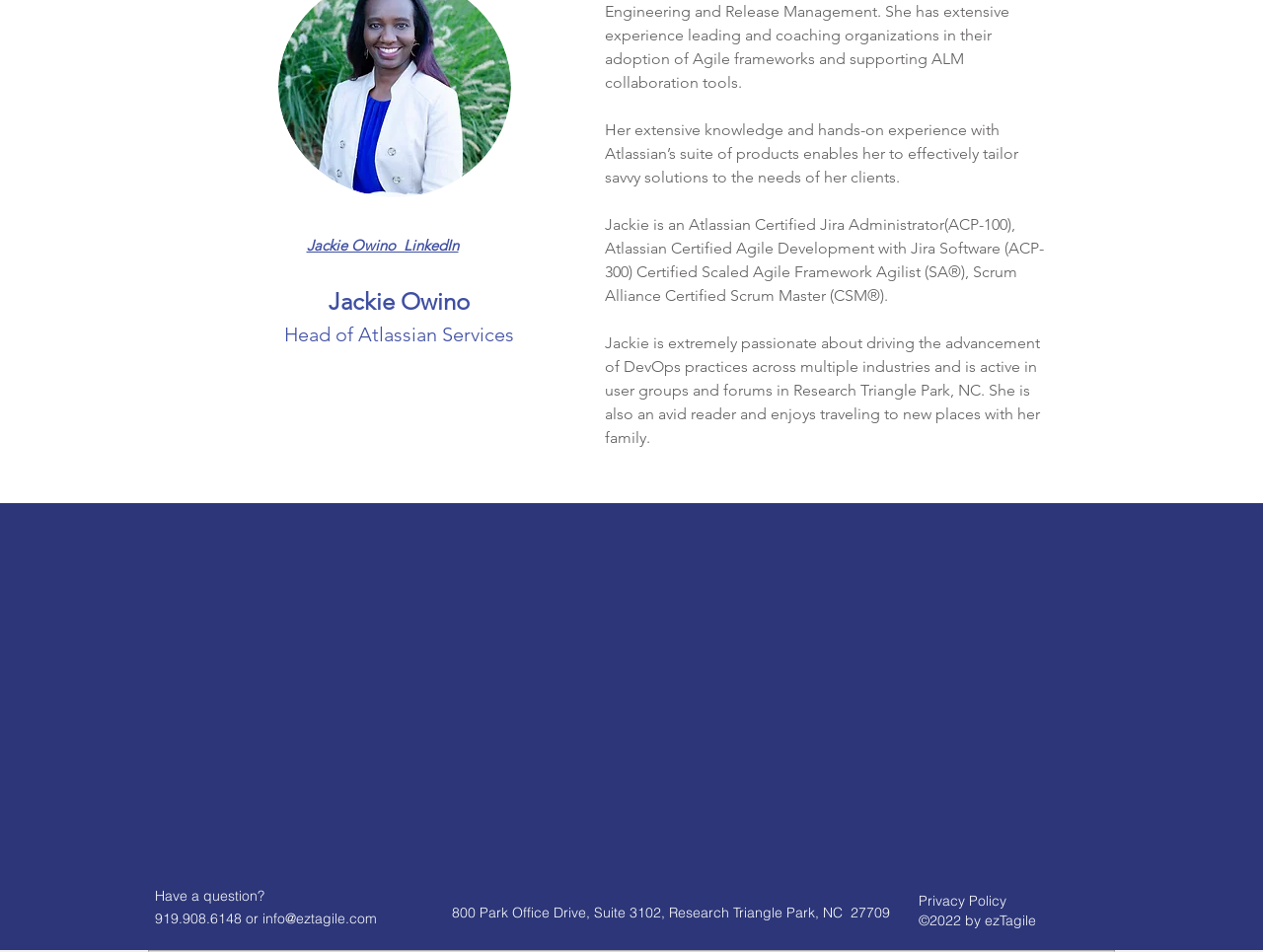What is the company's address?
Look at the image and provide a detailed response to the question.

I found a heading element with the content '800 Park Office Drive, Suite 3102, Research Triangle Park, NC 27709' which is likely to be the company's address.